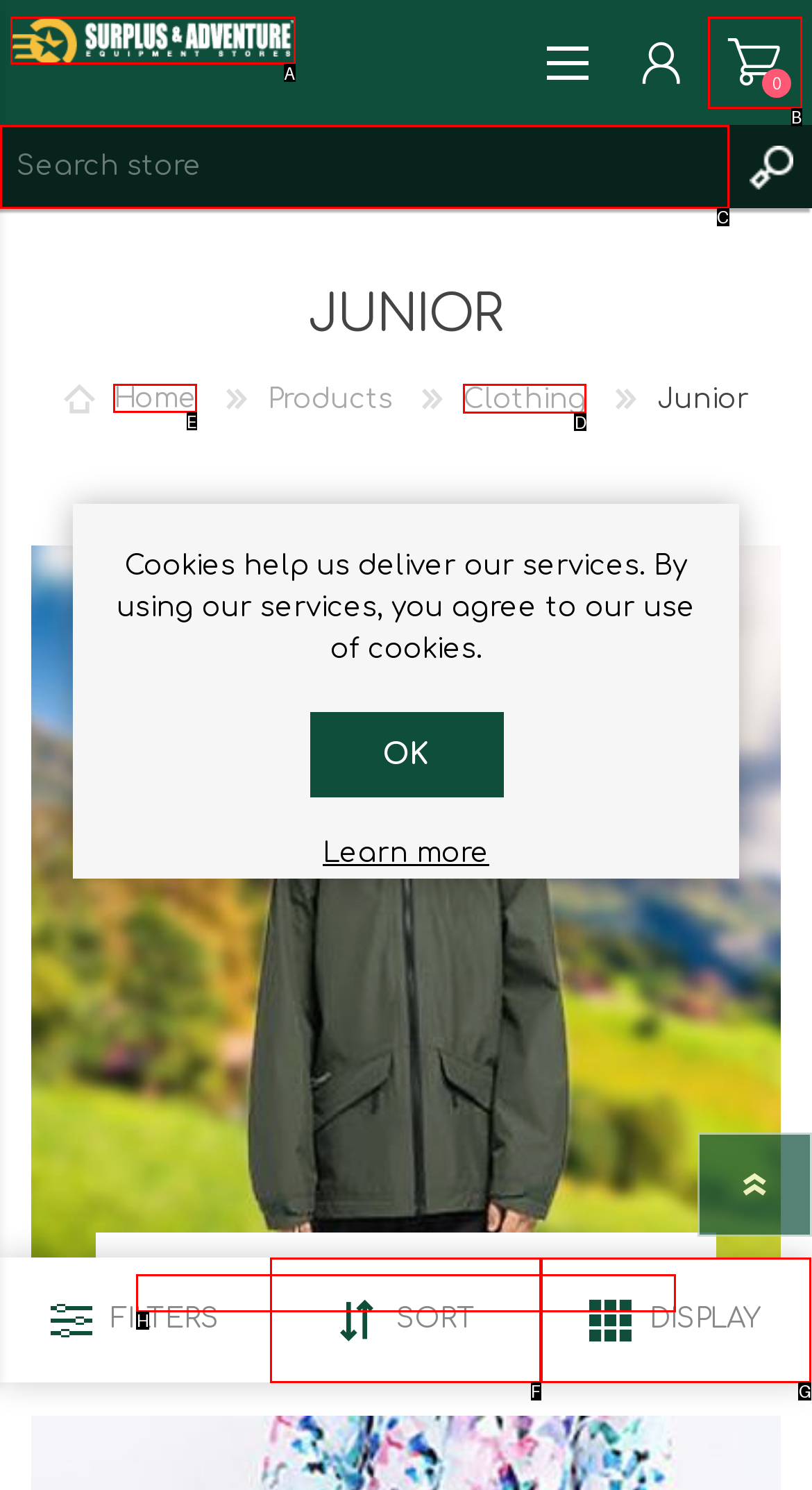Select the letter of the element you need to click to complete this task: Go to home page
Answer using the letter from the specified choices.

E